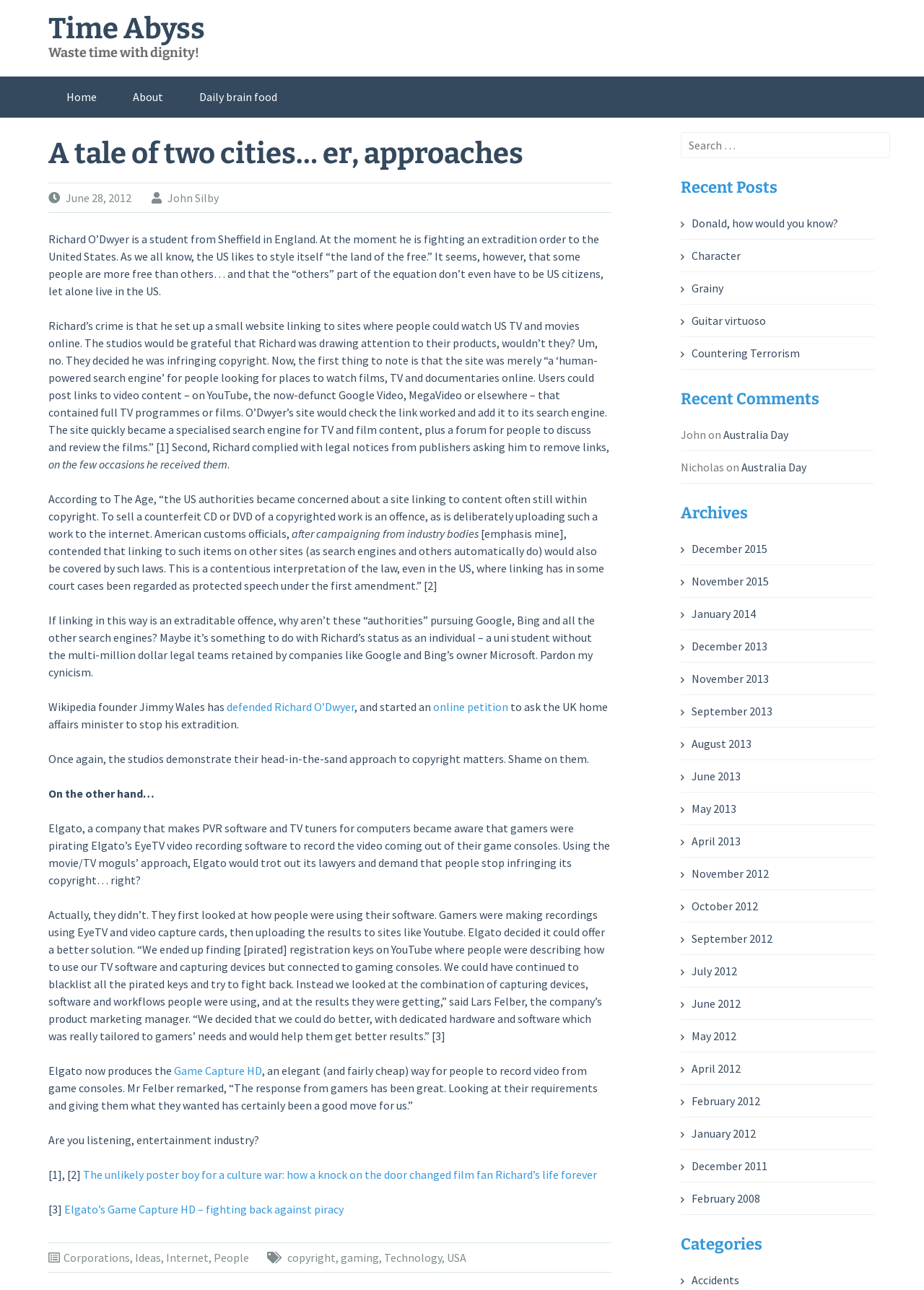Specify the bounding box coordinates of the element's region that should be clicked to achieve the following instruction: "Click the 'Game Capture HD' link". The bounding box coordinates consist of four float numbers between 0 and 1, in the format [left, top, right, bottom].

[0.188, 0.824, 0.283, 0.835]